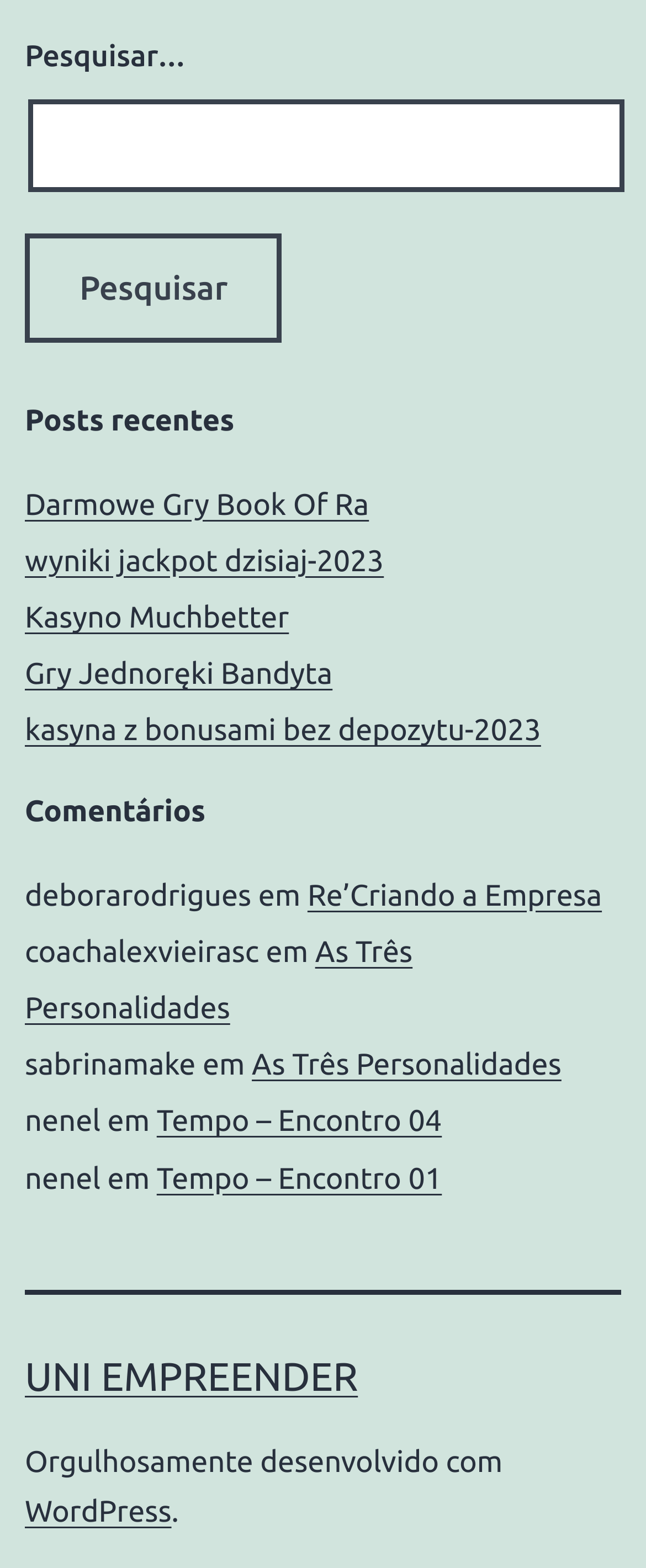Given the description "Uni Empreender", provide the bounding box coordinates of the corresponding UI element.

[0.038, 0.863, 0.554, 0.892]